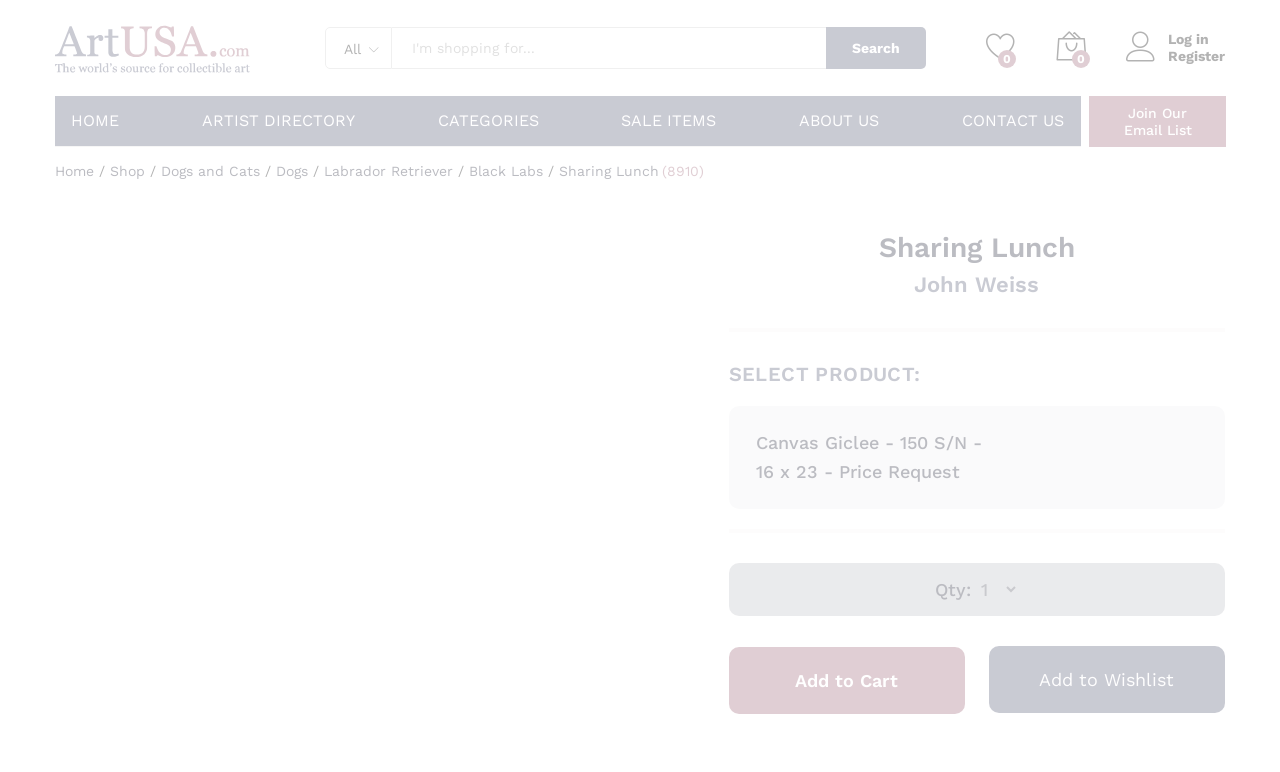Please identify the bounding box coordinates of the region to click in order to complete the given instruction: "Sign up for the email list". The coordinates should be four float numbers between 0 and 1, i.e., [left, top, right, bottom].

[0.734, 0.274, 0.947, 0.331]